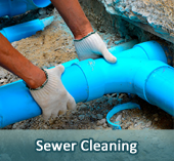What is the surface in the background?
From the image, respond using a single word or phrase.

Dirt surface